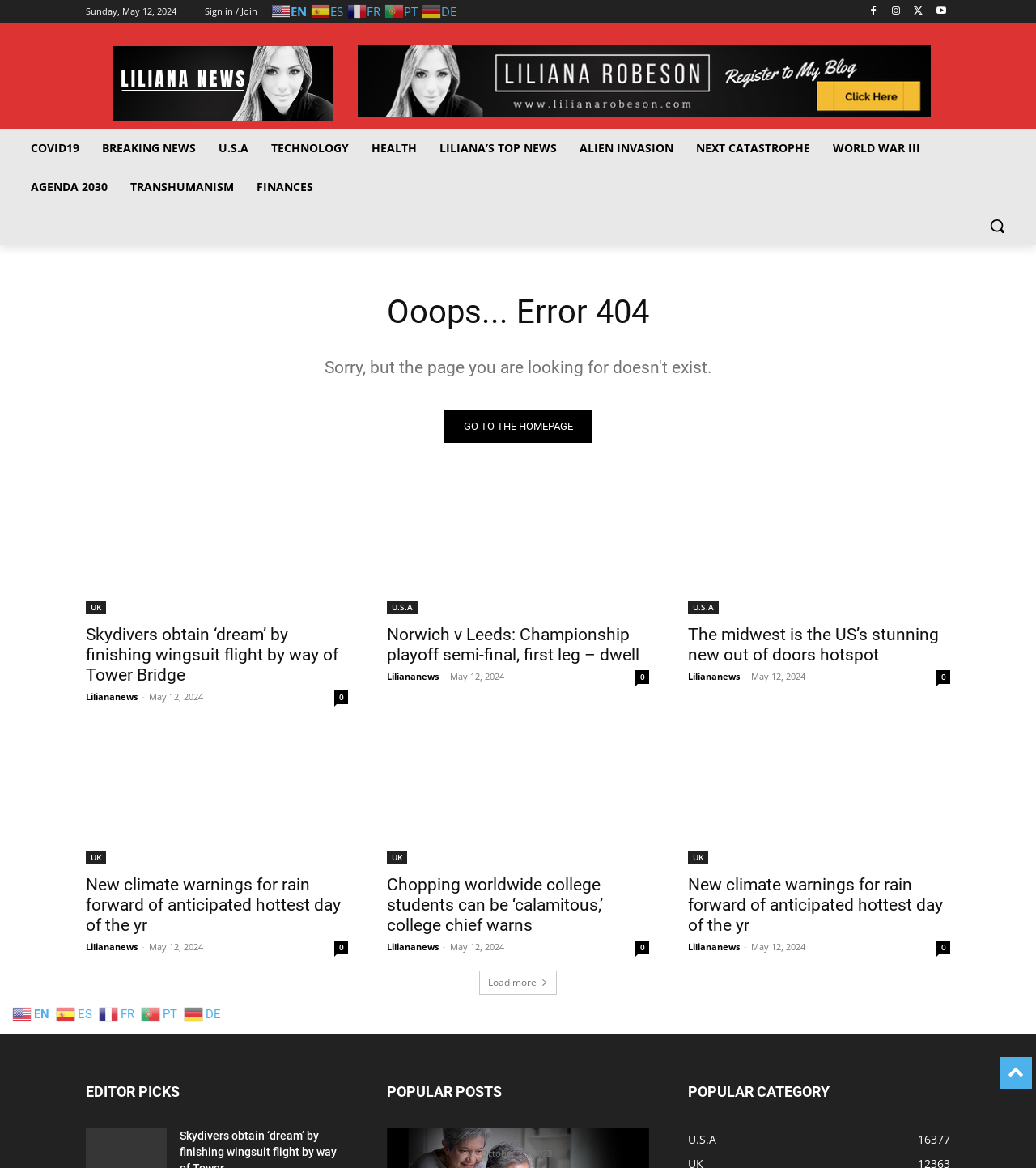Identify the bounding box for the UI element specified in this description: "U.S.A16377". The coordinates must be four float numbers between 0 and 1, formatted as [left, top, right, bottom].

[0.664, 0.969, 0.691, 0.982]